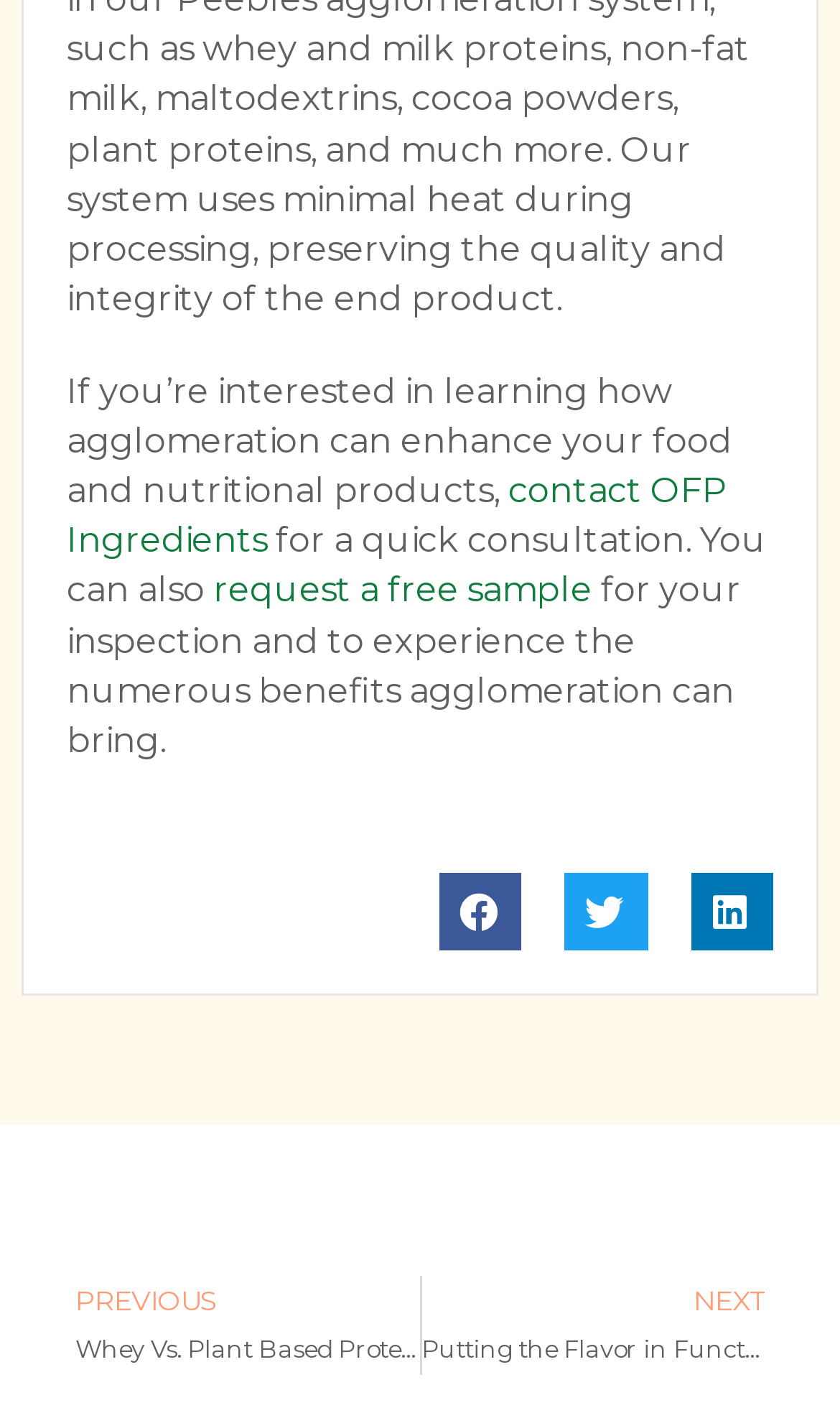What social media platforms can the content be shared on?
Based on the visual, give a brief answer using one word or a short phrase.

facebook, twitter, linkedin